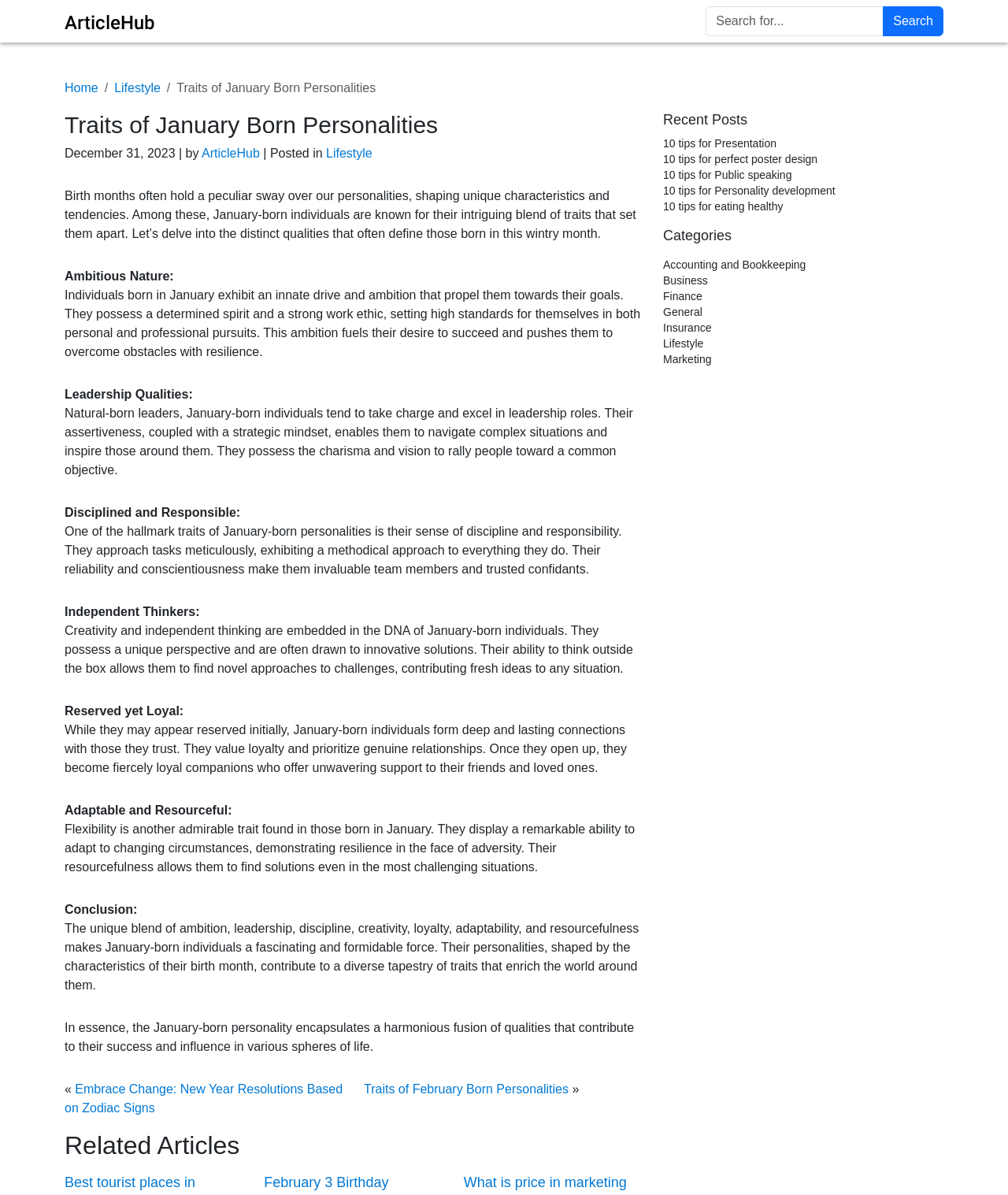Locate the bounding box coordinates of the clickable region necessary to complete the following instruction: "Go to the home page". Provide the coordinates in the format of four float numbers between 0 and 1, i.e., [left, top, right, bottom].

[0.064, 0.068, 0.097, 0.079]